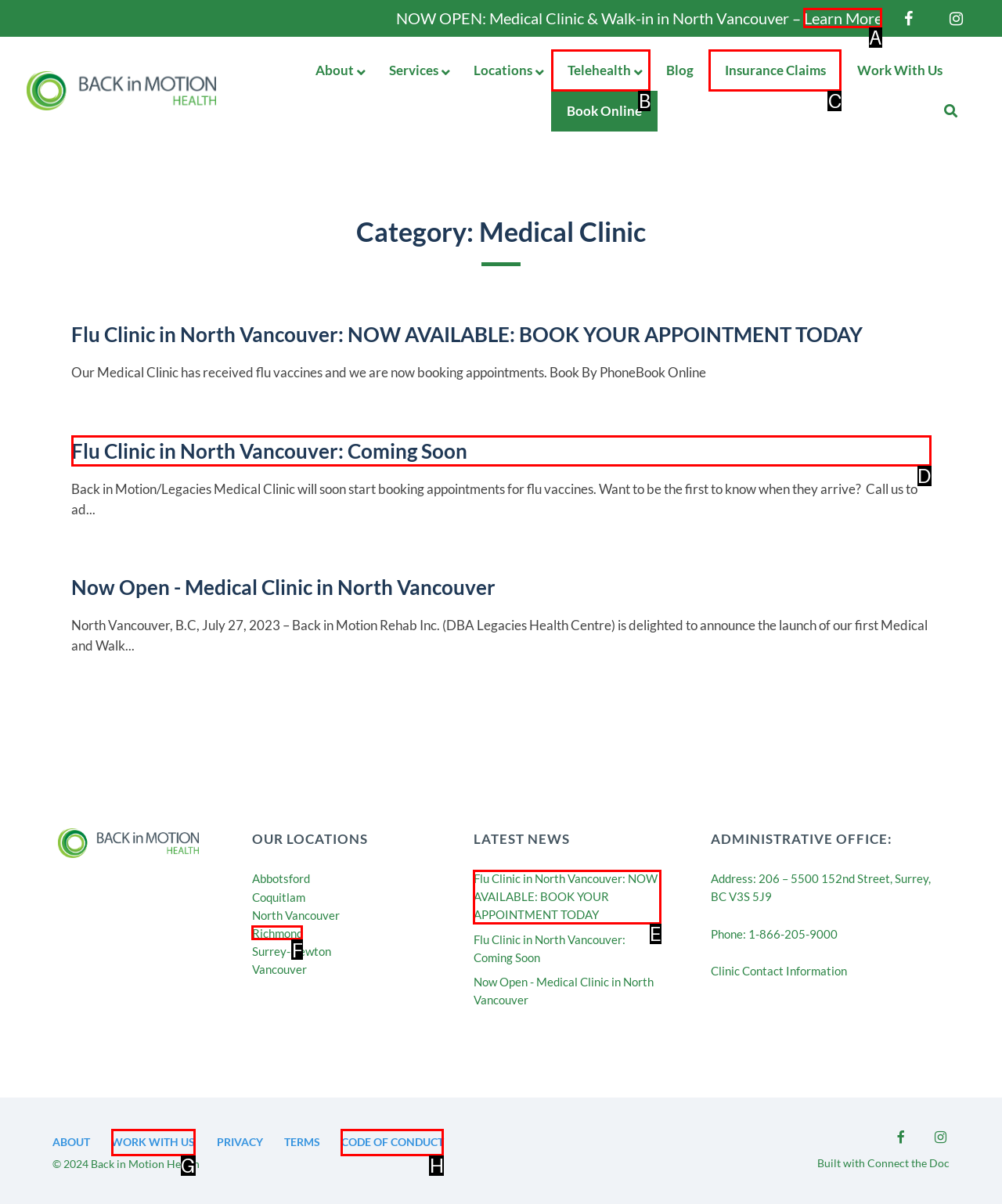Determine which option should be clicked to carry out this task: Learn more about the Medical Clinic and Walk-in in North Vancouver
State the letter of the correct choice from the provided options.

A